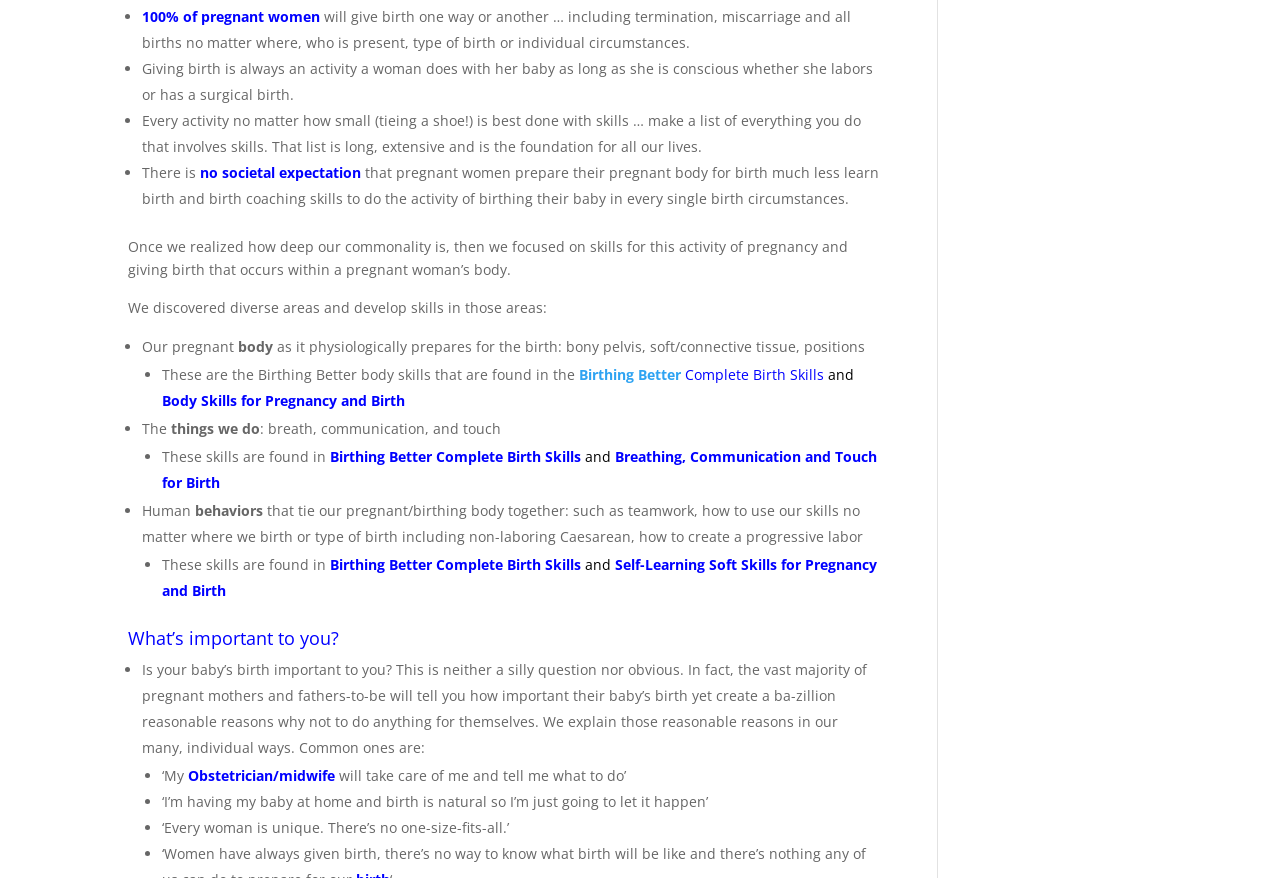Find the bounding box coordinates for the element described here: "Specials".

None